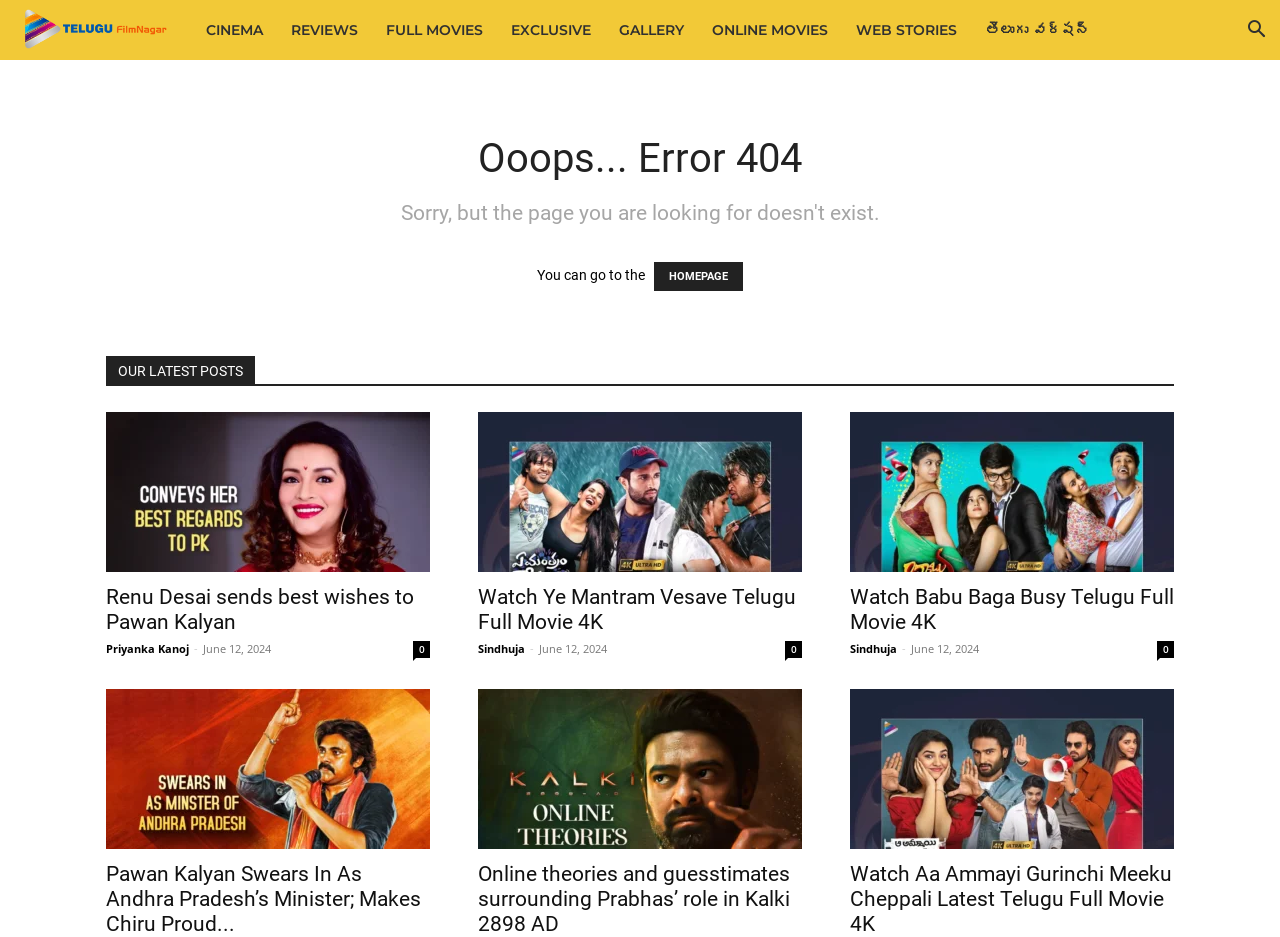Please identify the bounding box coordinates of the region to click in order to complete the given instruction: "read Renu Desai's post". The coordinates should be four float numbers between 0 and 1, i.e., [left, top, right, bottom].

[0.083, 0.44, 0.336, 0.61]